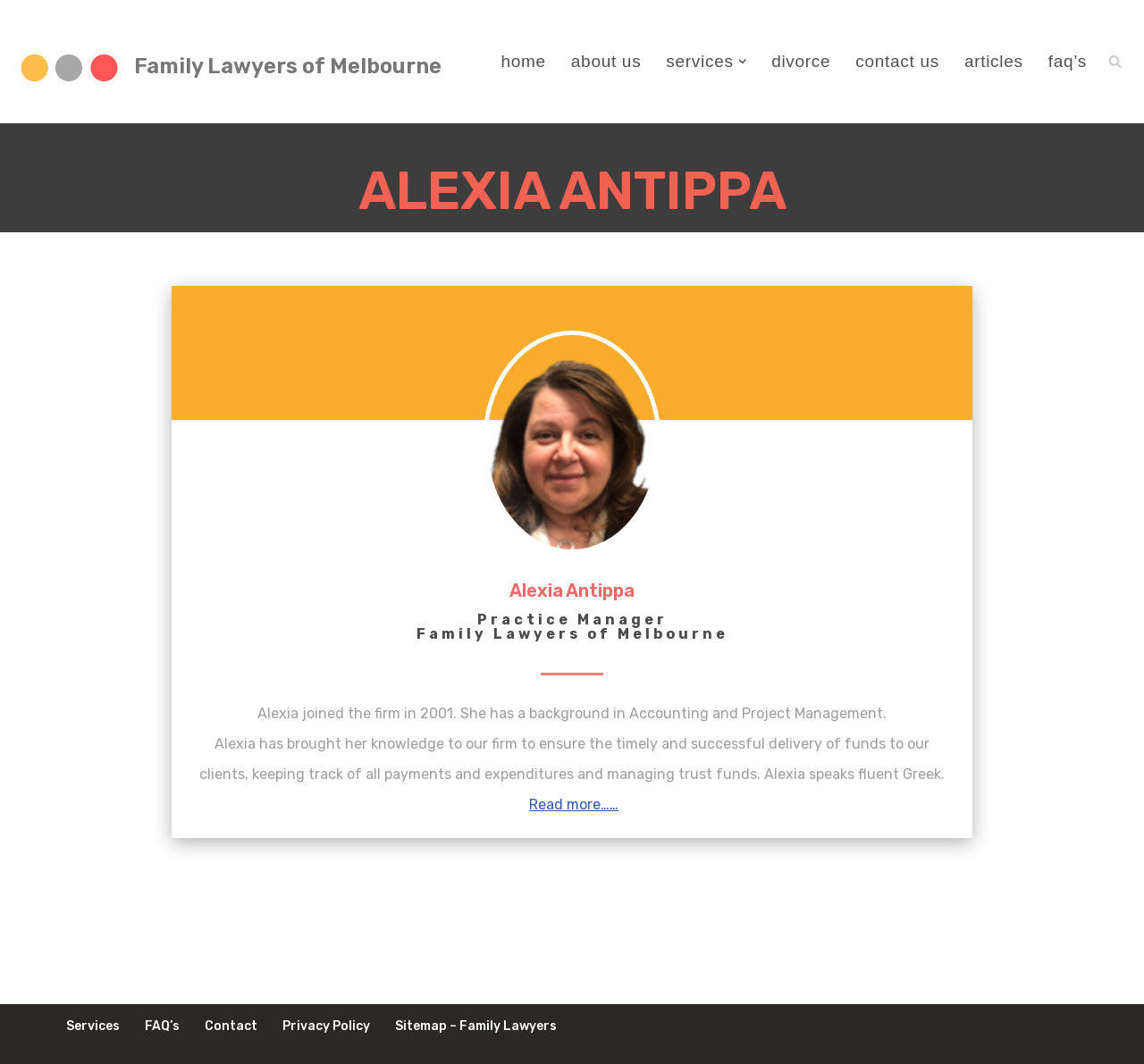What language does Alexia speak fluently?
Look at the image and respond with a single word or a short phrase.

Greek